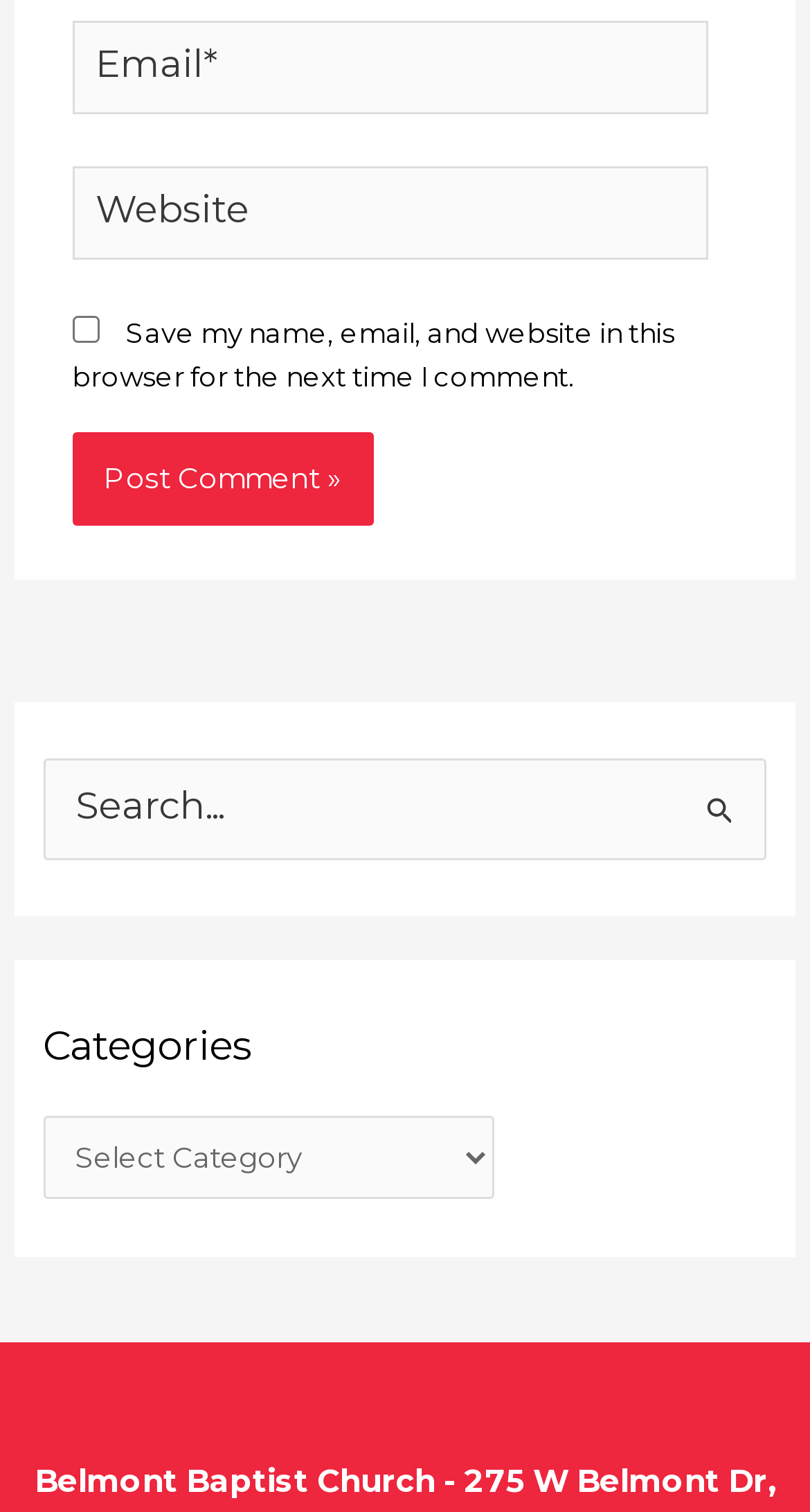Could you indicate the bounding box coordinates of the region to click in order to complete this instruction: "Input website URL".

[0.089, 0.11, 0.875, 0.172]